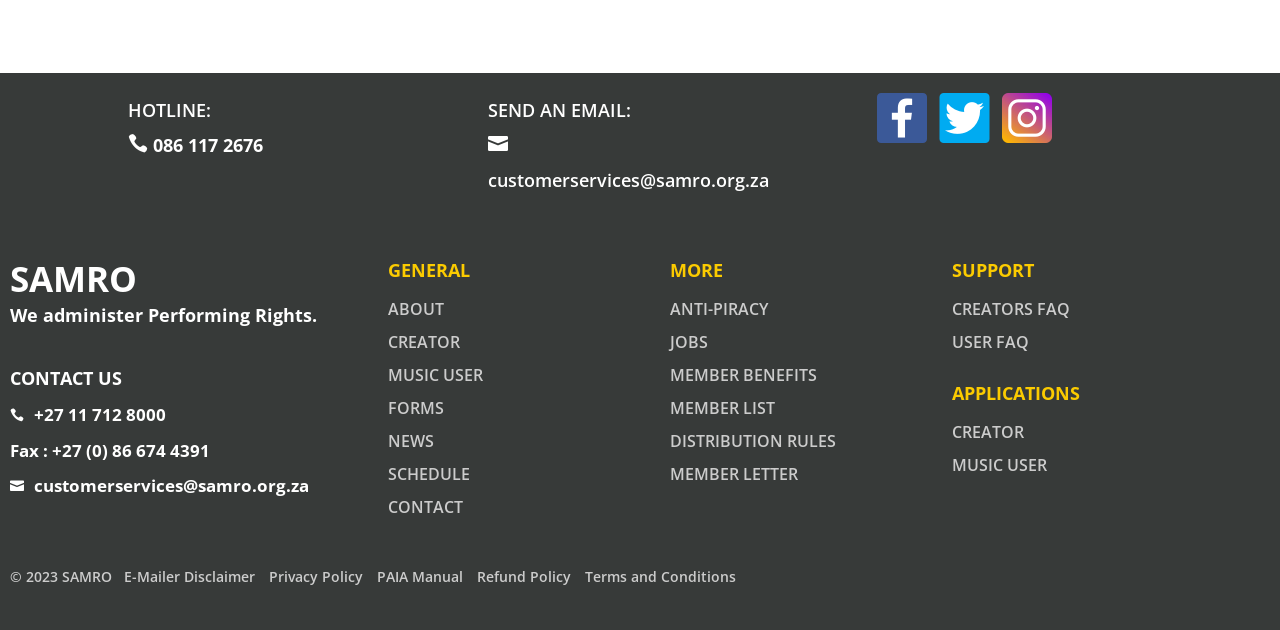Identify the bounding box coordinates of the region that should be clicked to execute the following instruction: "Click the 'ABOUT' link".

[0.303, 0.474, 0.347, 0.509]